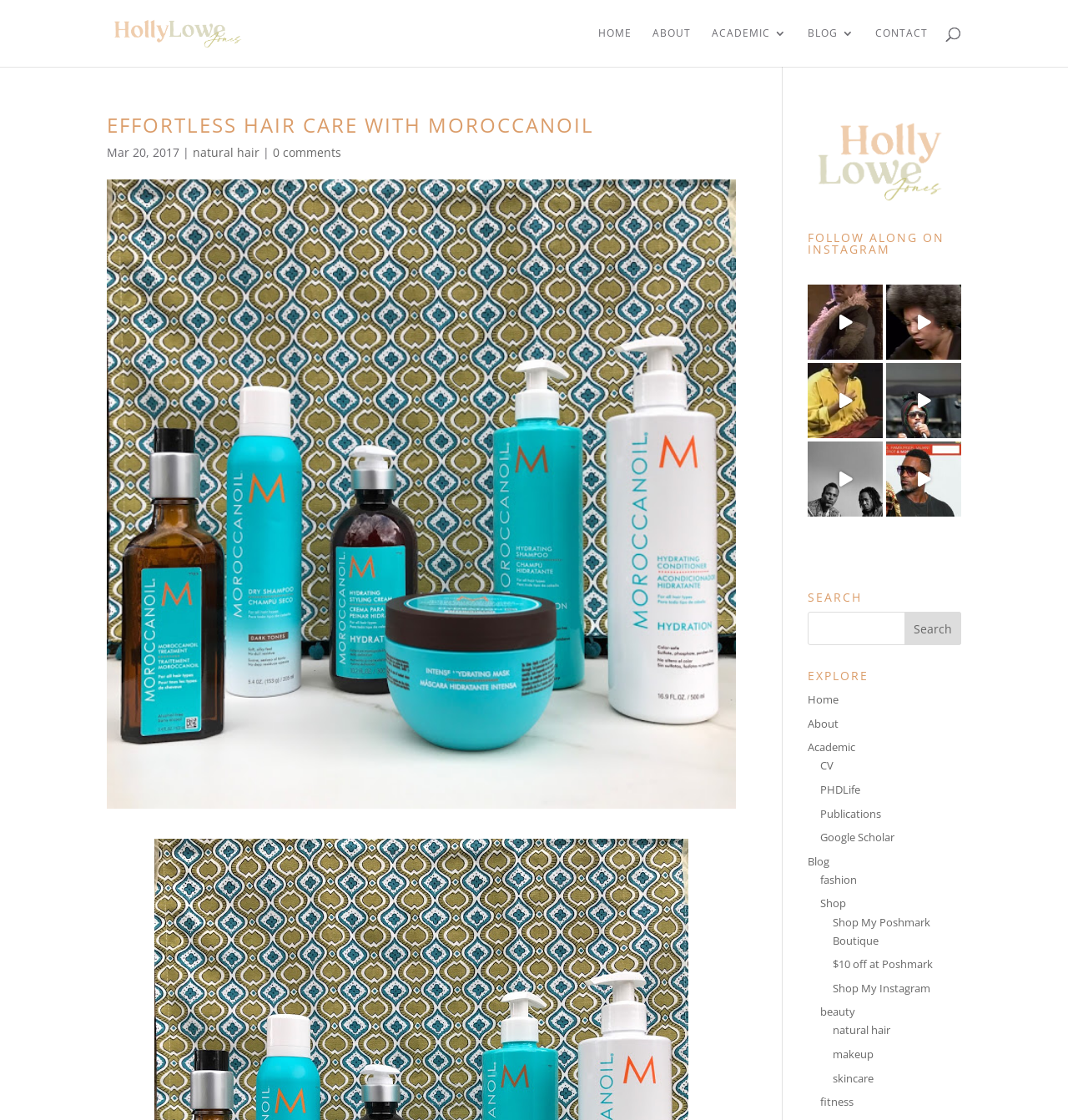Analyze and describe the webpage in a detailed narrative.

This webpage is about effortless hair care with Moroccanoil, written by Holly Lowe Jones. At the top, there is a navigation menu with links to "HOME", "ABOUT", "BLOG", and "CONTACT". Below the navigation menu, there is a search bar. 

The main content of the webpage is divided into two sections. On the left side, there is a heading "EFFORTLESS HAIR CARE WITH MOROCCANOIL" followed by a date "Mar 20, 2017" and a category "natural hair". Below this, there is a section with a heading "FOLLOW ALONG ON INSTAGRAM" and several links to Instagram posts, each with an image and a description. These posts are about various topics, including movies, literature, and music.

On the right side, there is a section with a heading "EXPLORE" and several links to different categories, including "Home", "About", "Academic", "Blog", and others. There are also links to specific topics, such as "fashion", "beauty", and "fitness", each with sub-links to more specific topics. At the bottom, there is a section with links to shop online, including a Poshmark boutique and Instagram shopping.